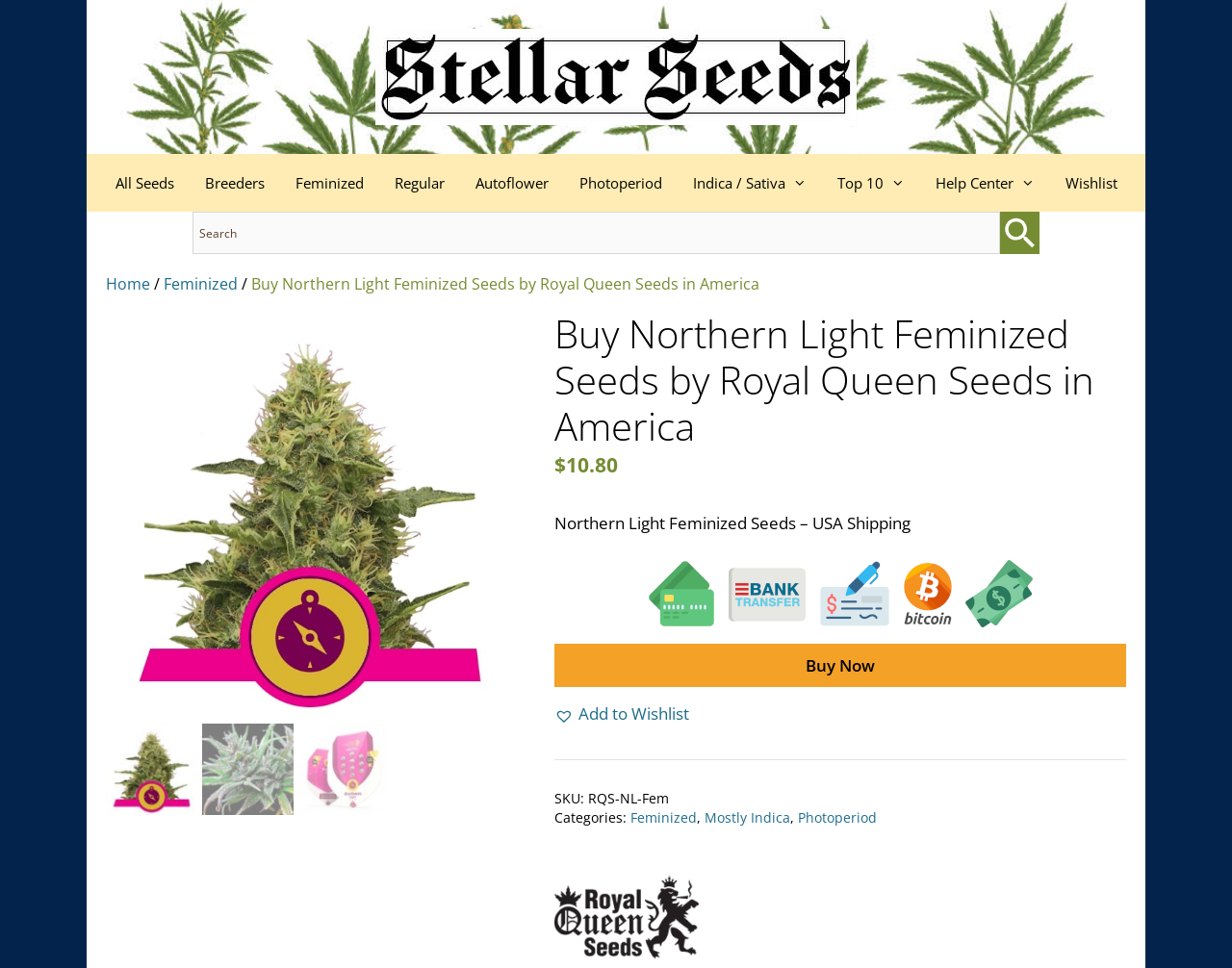What is the type of seeds being sold on this webpage?
Offer a detailed and exhaustive answer to the question.

The type of seeds being sold on this webpage can be inferred by the product name and description. Specifically, the product name 'Northern Light Feminized Seeds' suggests that the seeds being sold are feminized seeds.